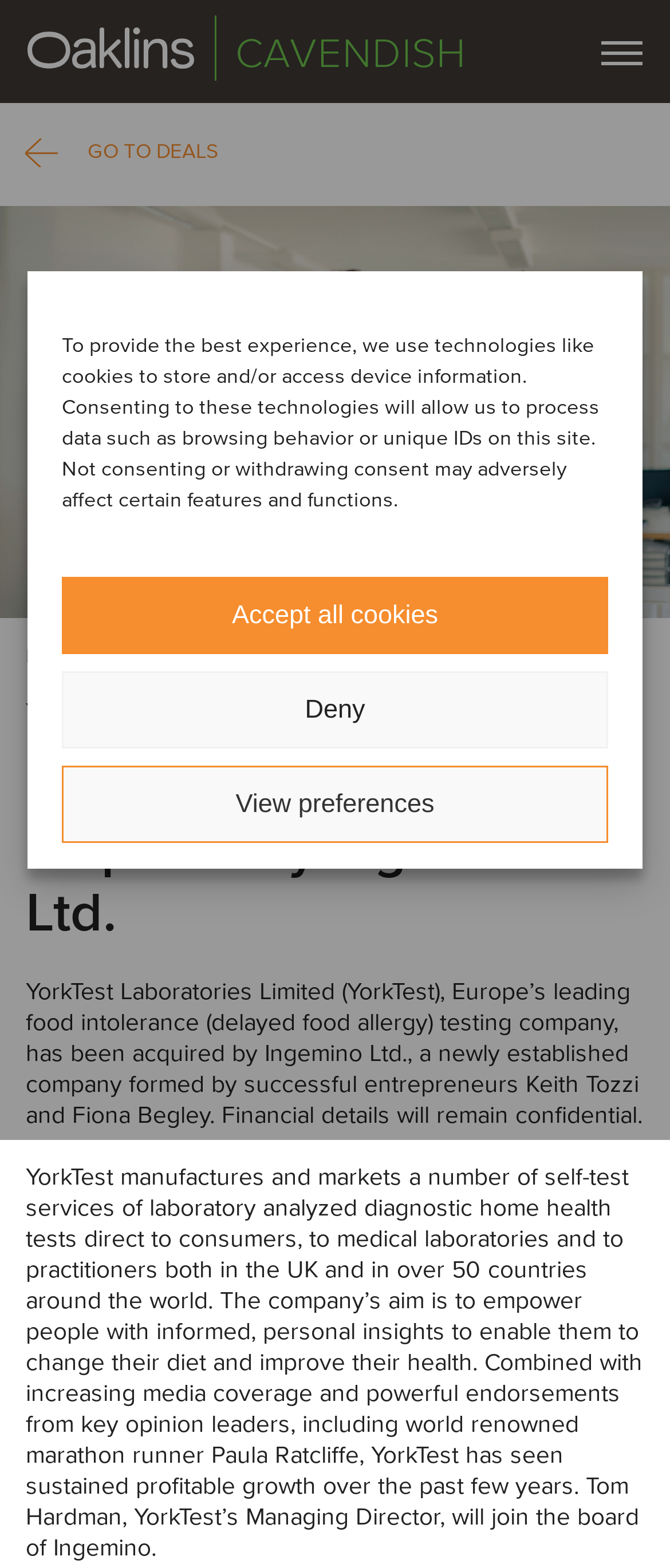Analyze the image and provide a detailed answer to the question: What is YorkTest Laboratories Limited?

Based on the webpage content, YorkTest Laboratories Limited is a company that manufactures and markets self-test services of laboratory analyzed diagnostic home health tests direct to consumers, to medical laboratories and to practitioners both in the UK and in over 50 countries around the world.